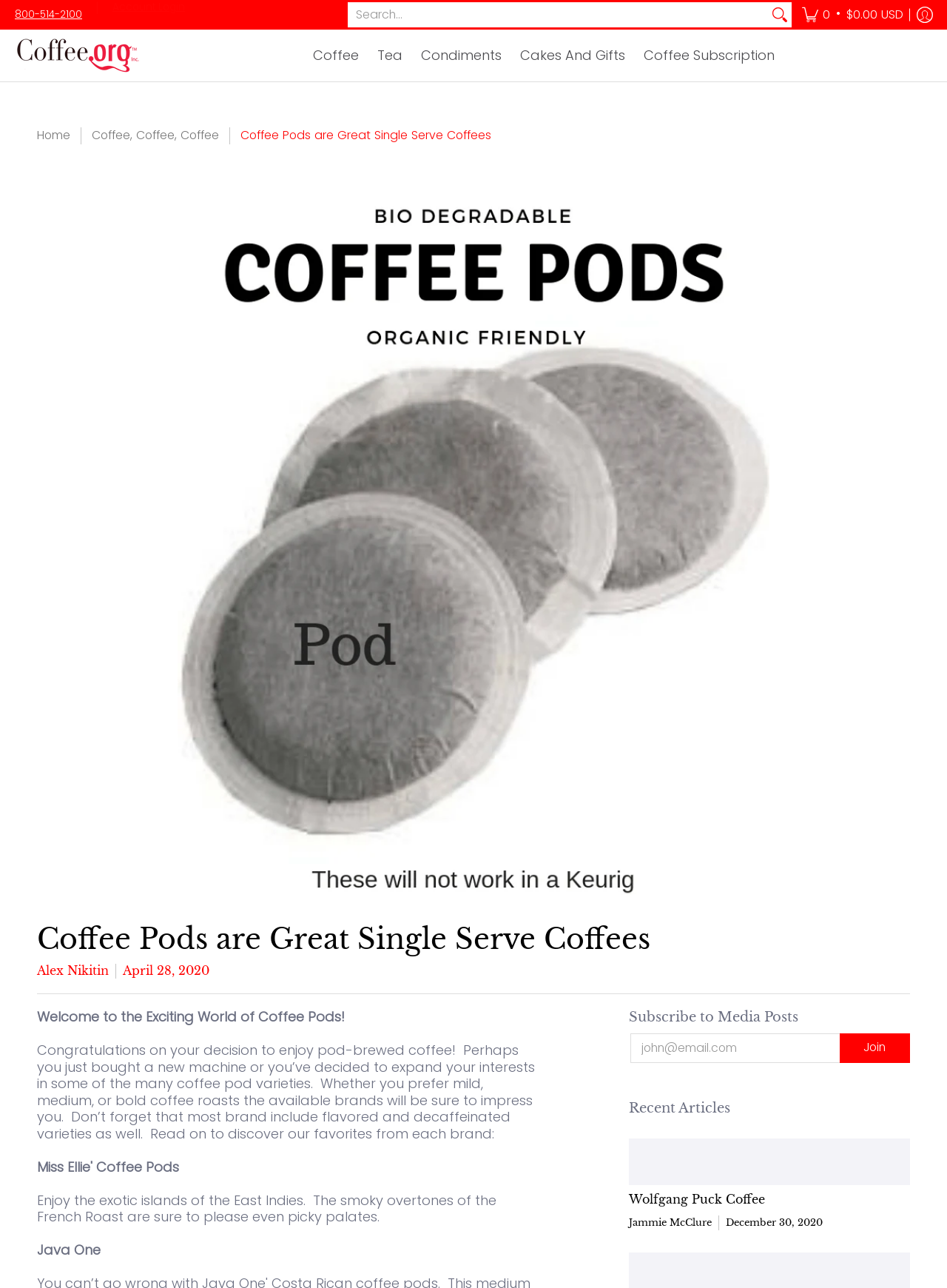Please pinpoint the bounding box coordinates for the region I should click to adhere to this instruction: "Log in to your account".

[0.961, 0.0, 0.992, 0.023]